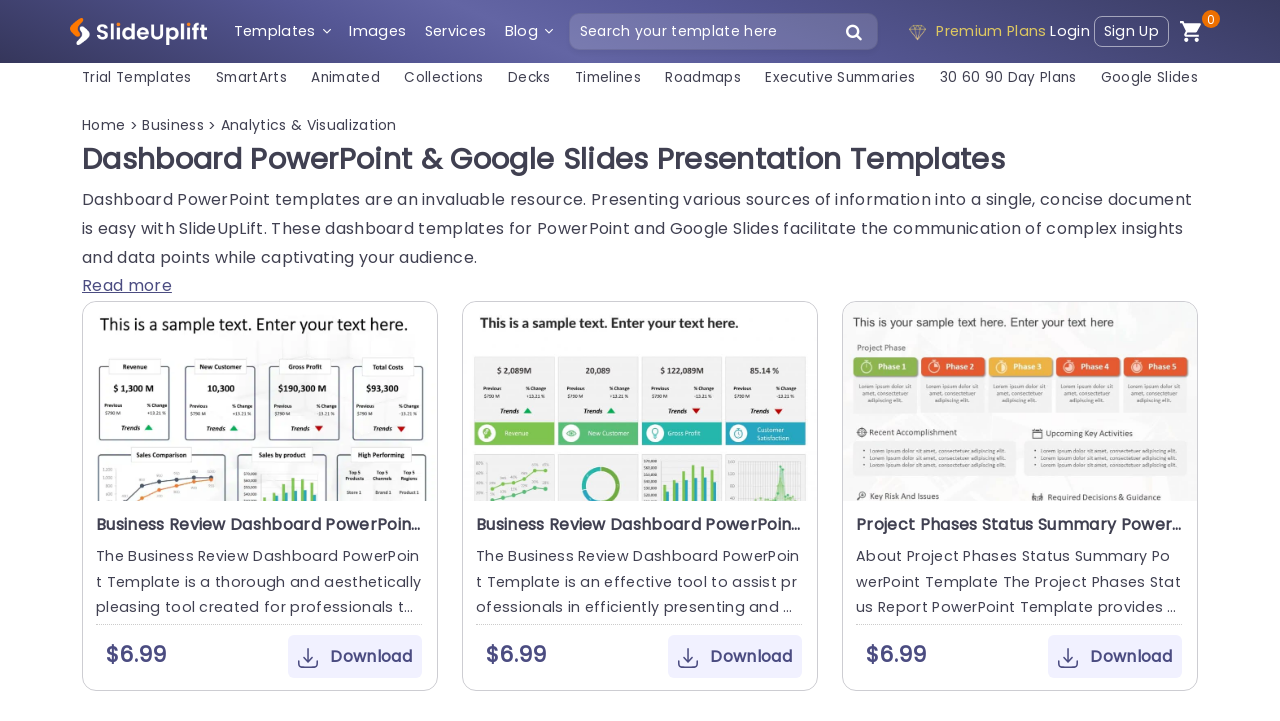How many template categories are listed on the webpage?
Refer to the image and give a detailed answer to the question.

By examining the webpage's content, I counted 12 template categories listed, including Trial Templates, SmartArts, Animated, Collections, Decks, Timelines, Roadmaps, Executive Summaries, 30 60 90 Day Plans, and Google Slides.